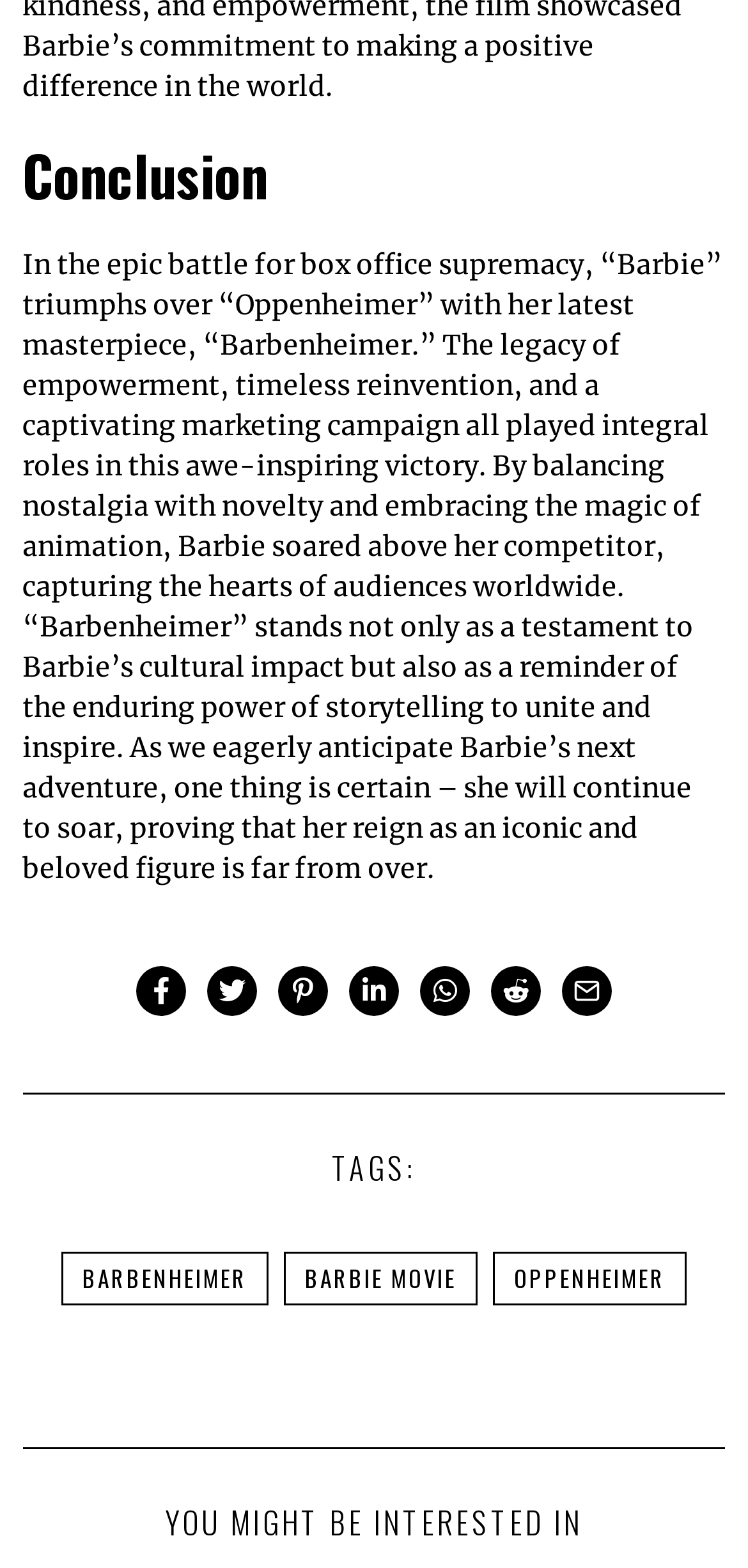Specify the bounding box coordinates (top-left x, top-left y, bottom-right x, bottom-right y) of the UI element in the screenshot that matches this description: Whatsapp

[0.562, 0.616, 0.628, 0.648]